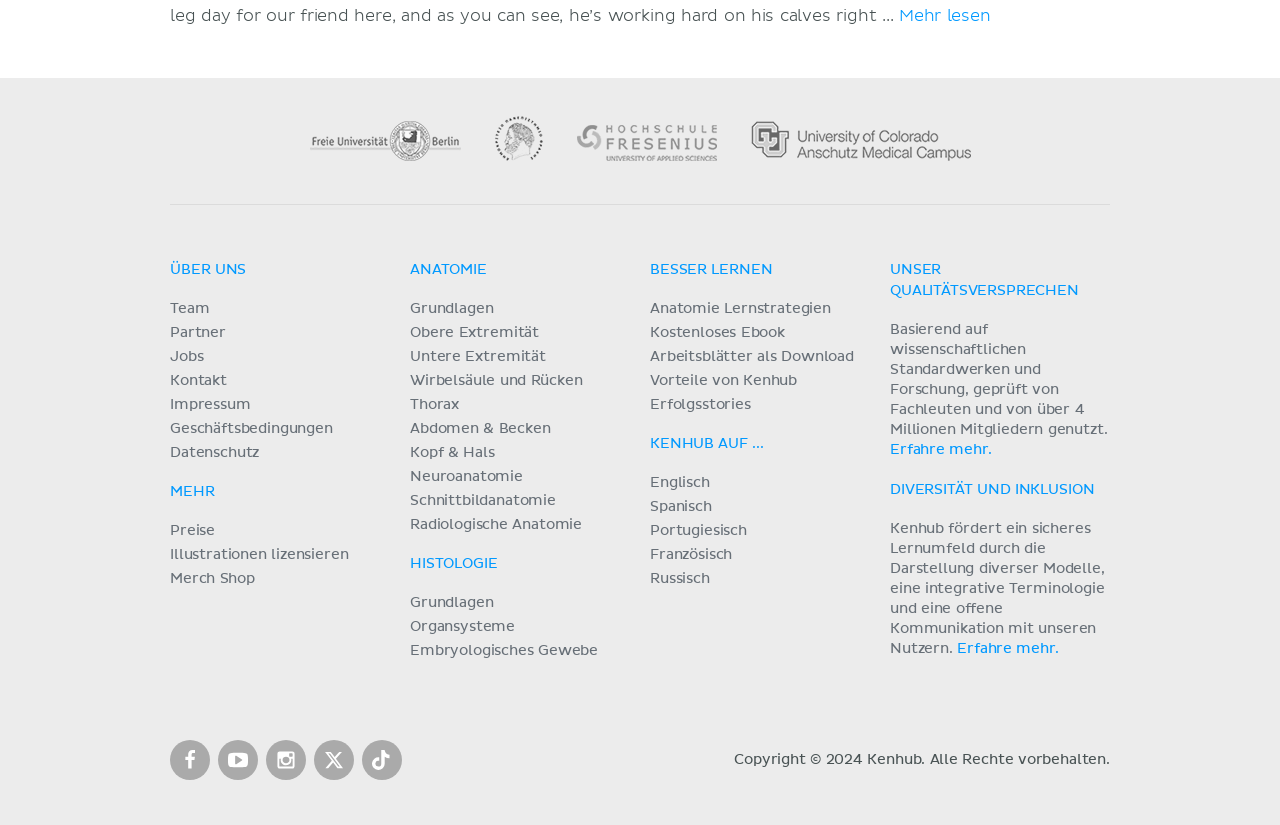Could you find the bounding box coordinates of the clickable area to complete this instruction: "Learn more about 'Kenhub's quality promise'"?

[0.695, 0.537, 0.775, 0.554]